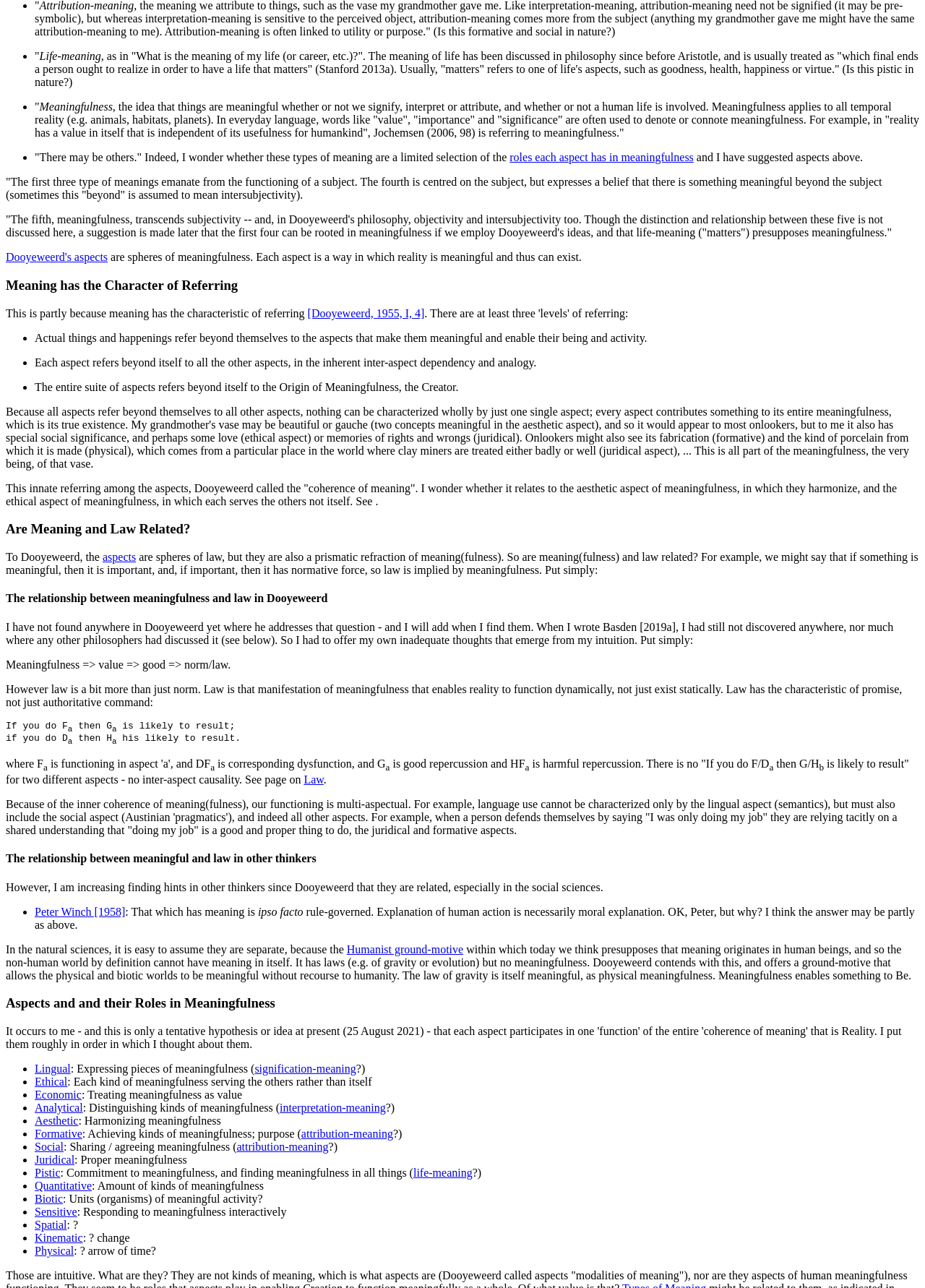Bounding box coordinates are specified in the format (top-left x, top-left y, bottom-right x, bottom-right y). All values are floating point numbers bounded between 0 and 1. Please provide the bounding box coordinate of the region this sentence describes: Biotic

[0.038, 0.927, 0.068, 0.937]